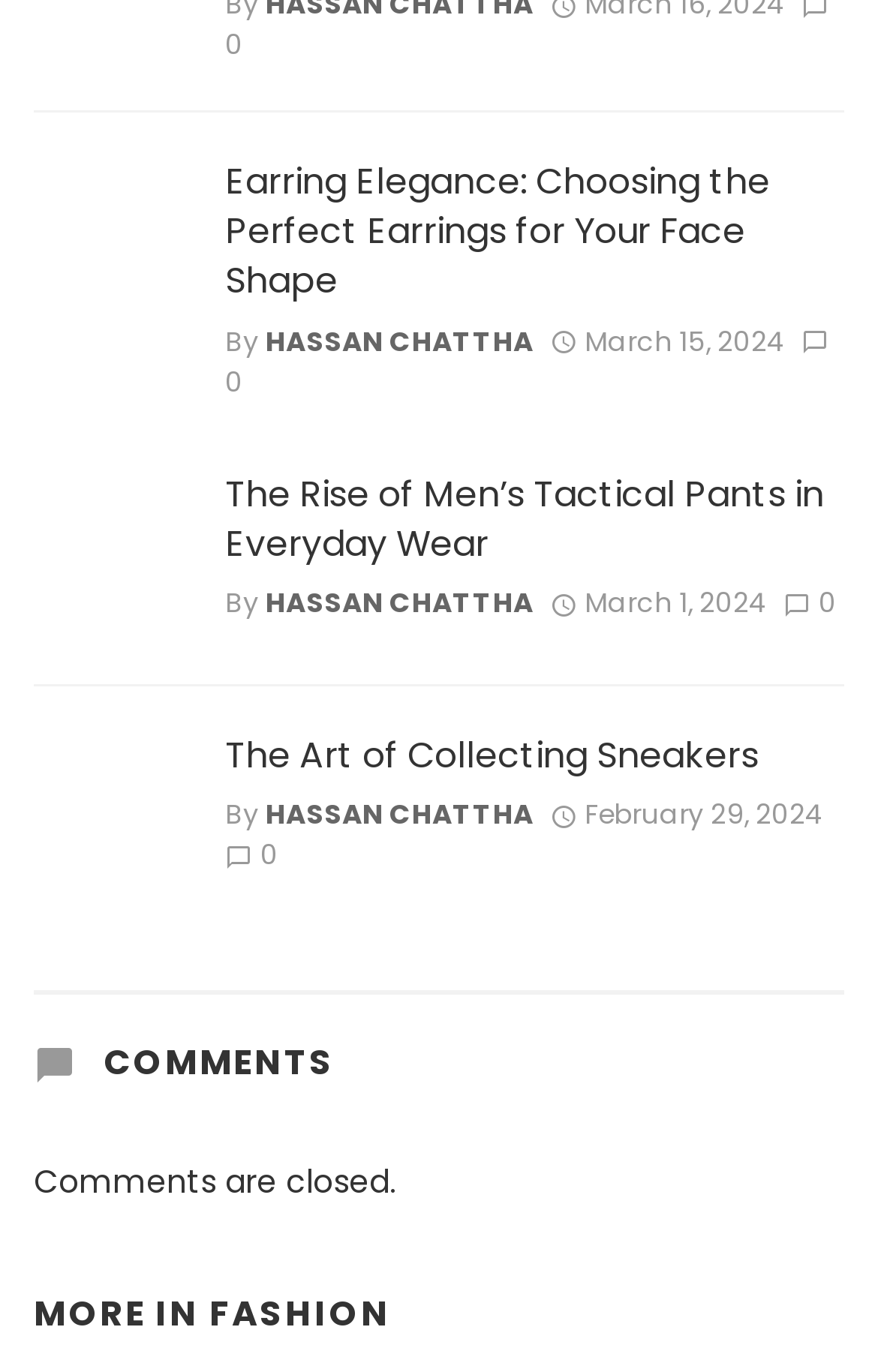Indicate the bounding box coordinates of the element that must be clicked to execute the instruction: "Explore more fashion articles". The coordinates should be given as four float numbers between 0 and 1, i.e., [left, top, right, bottom].

[0.238, 0.939, 0.445, 0.974]